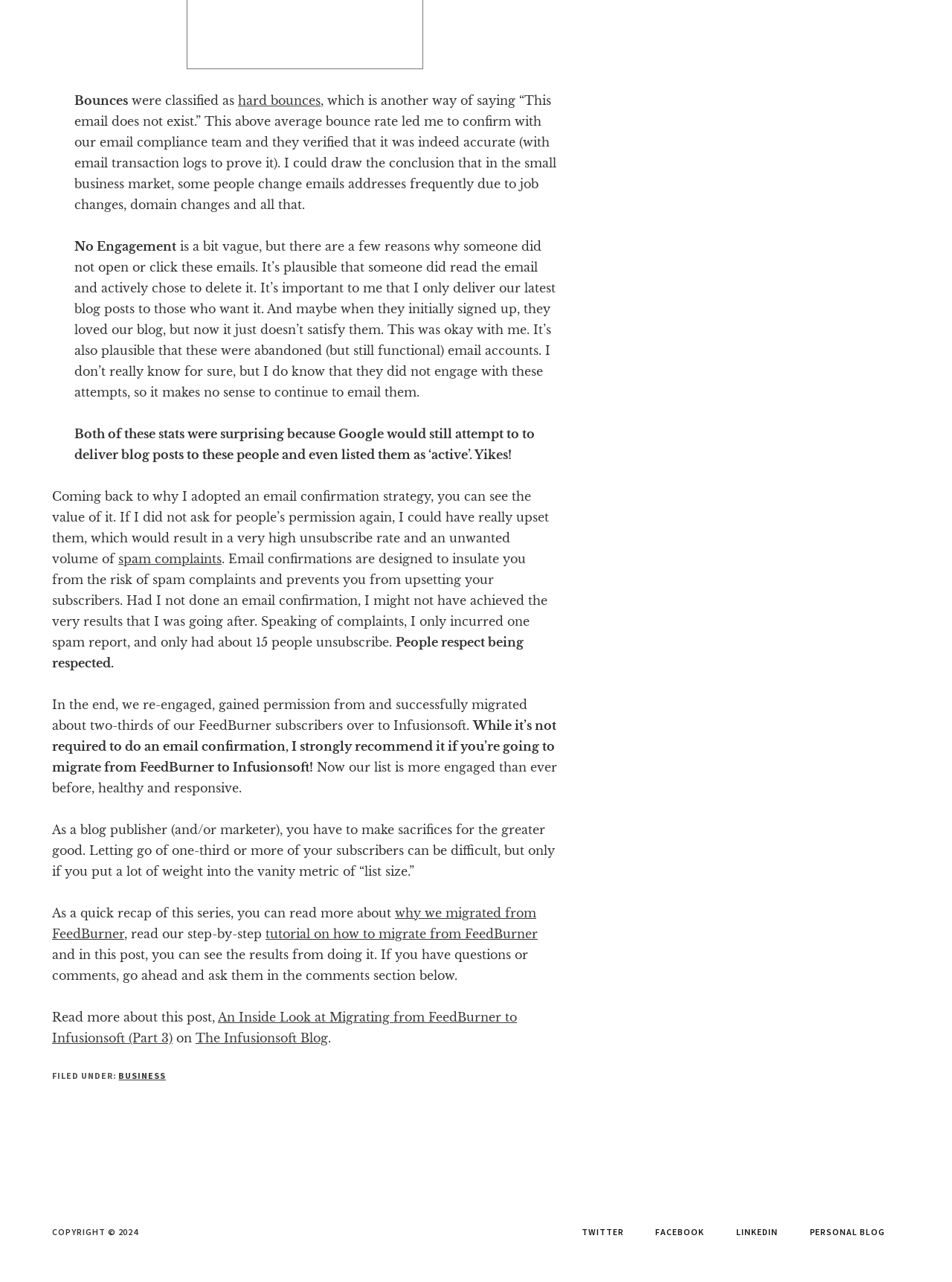Identify the bounding box coordinates of the section to be clicked to complete the task described by the following instruction: "Click the 'Contact Support' link". The coordinates should be four float numbers between 0 and 1, formatted as [left, top, right, bottom].

None